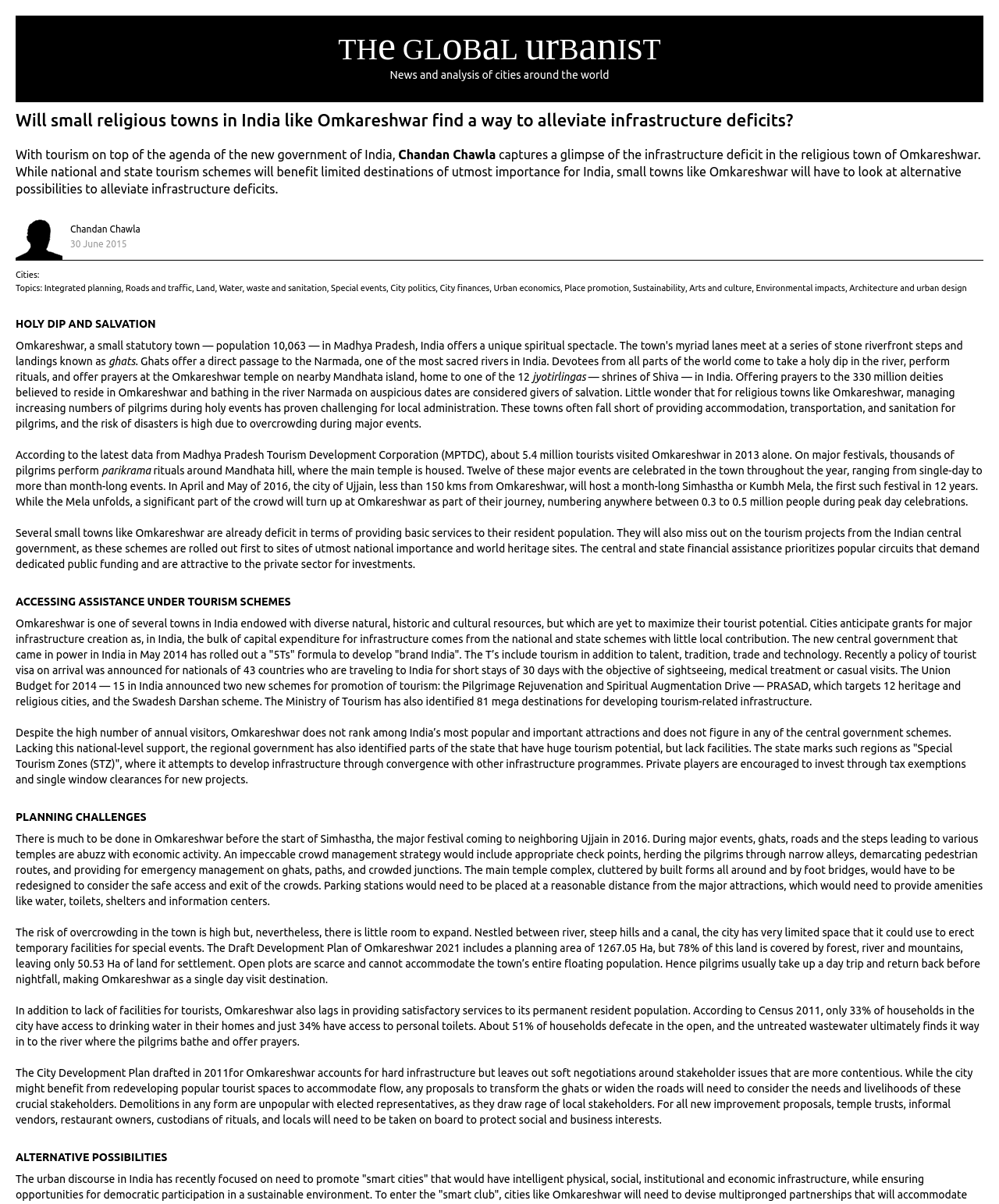What is the population of Omkareshwar?
Please provide a single word or phrase in response based on the screenshot.

10,063